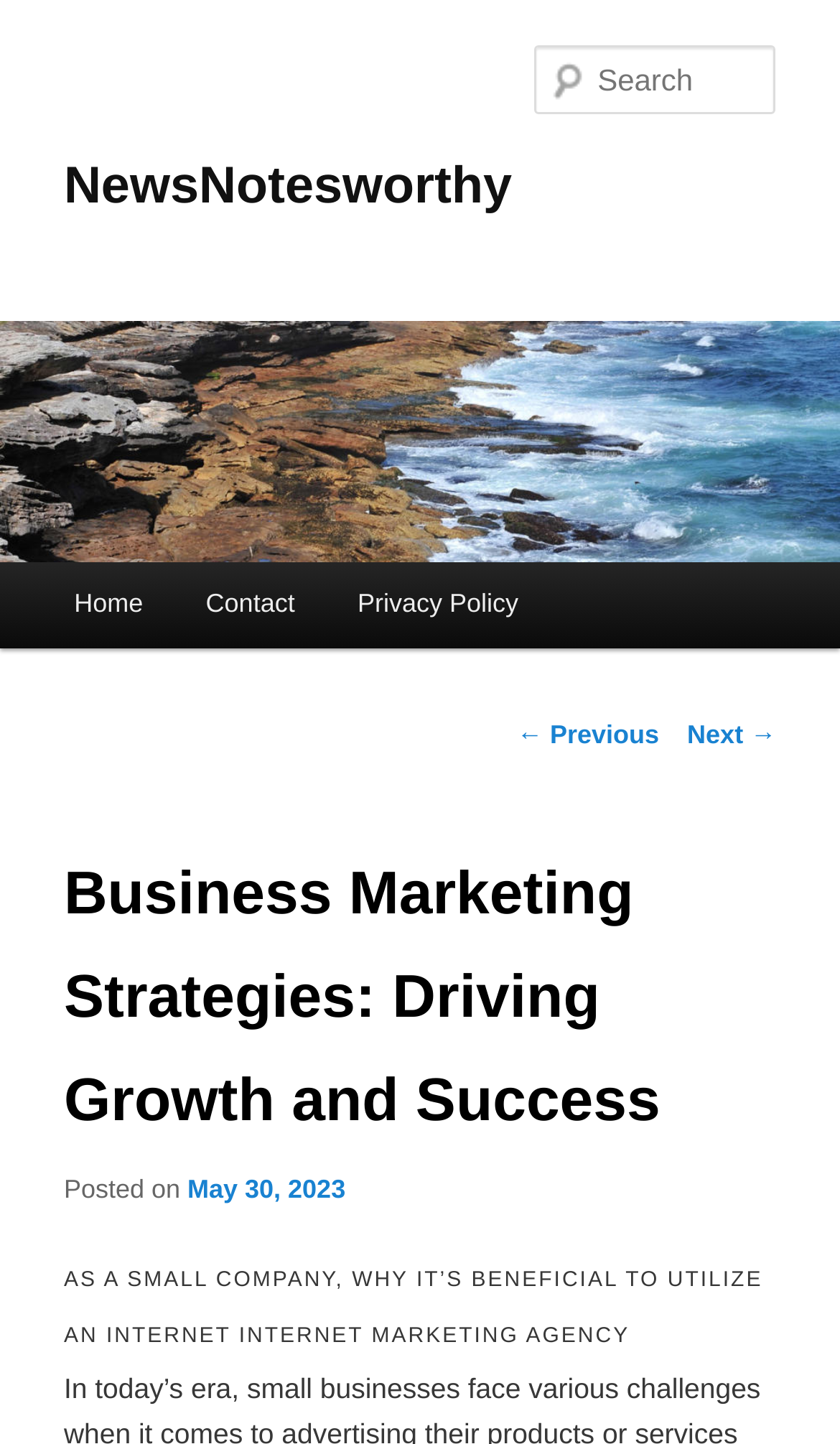Refer to the screenshot and answer the following question in detail:
What is the title of the second heading?

I determined the title of the second heading by looking at the heading element with the text 'AS A SMALL COMPANY, WHY IT’S BENEFICIAL TO UTILIZE AN INTERNET INTERNET MARKETING AGENCY' which is a prominent element on the webpage, indicating that it is a heading.